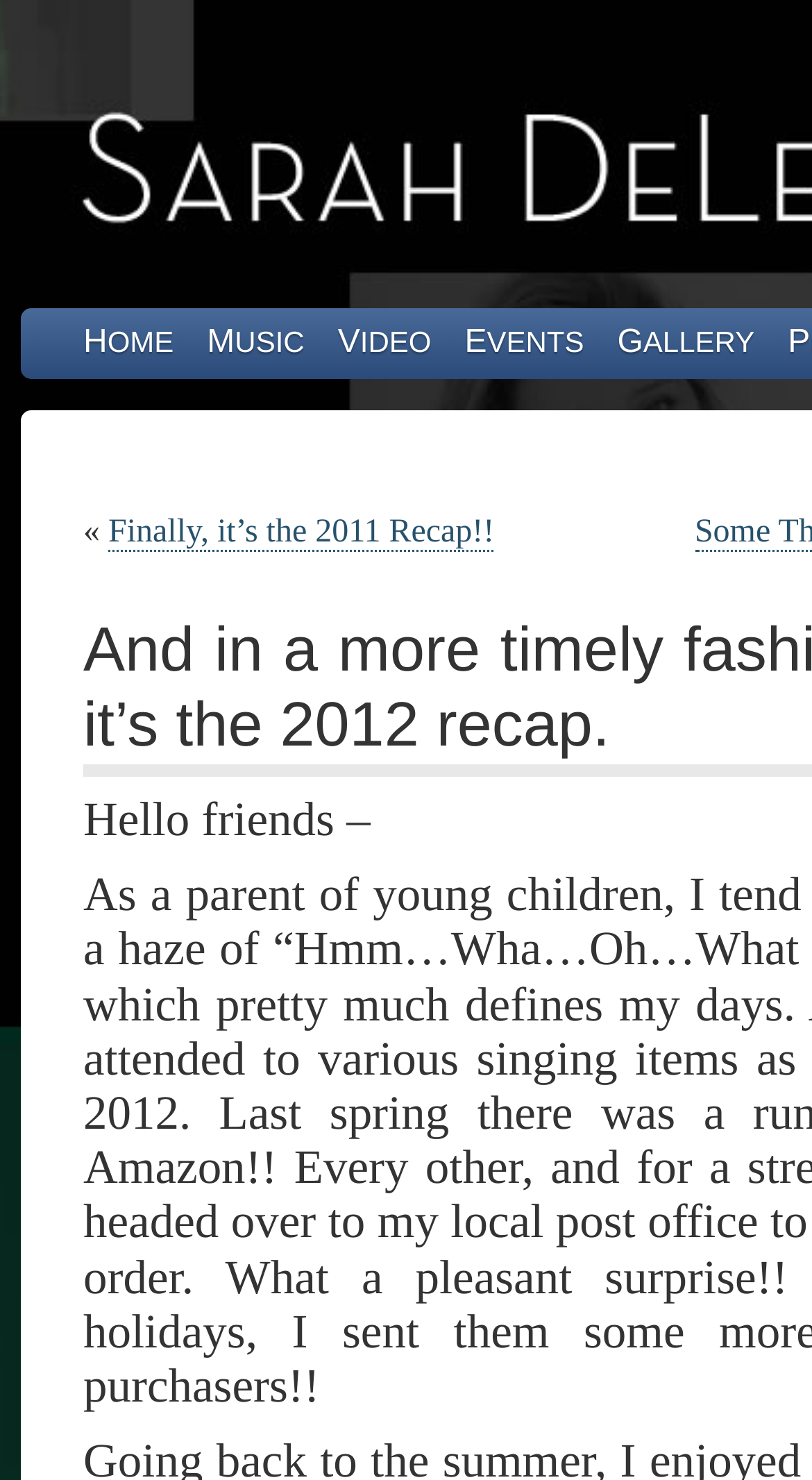Using the details from the image, please elaborate on the following question: How many navigation links are there?

I counted the number of links in the top navigation bar, which are 'HOME', 'MUSIC', 'VIDEO', 'EVENTS', and 'GALLERY', and found that there are 5 navigation links.